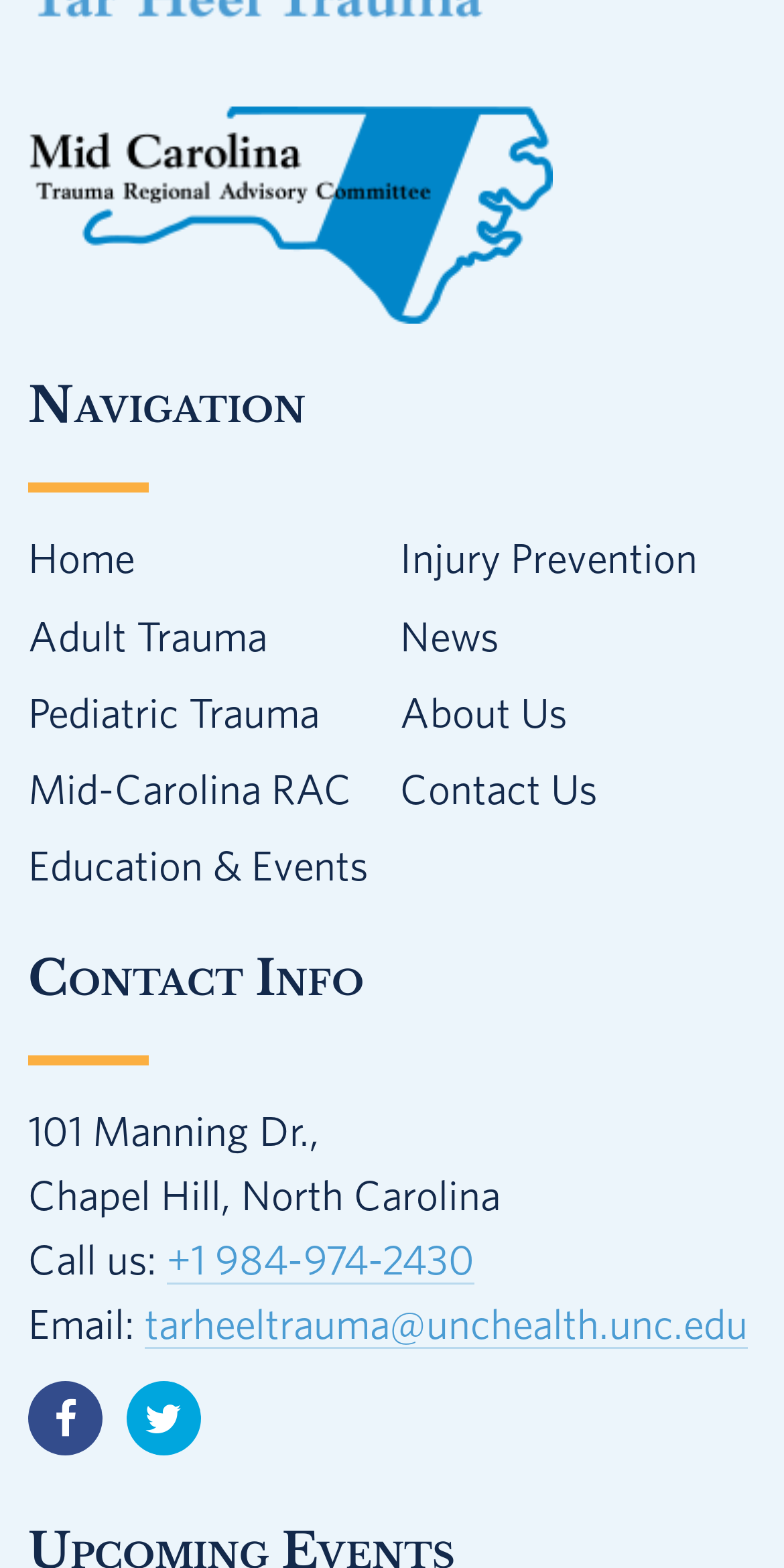What is the first navigation link?
Analyze the screenshot and provide a detailed answer to the question.

The first navigation link is 'Home' which is located at the top left of the webpage with a bounding box of [0.036, 0.34, 0.172, 0.371].